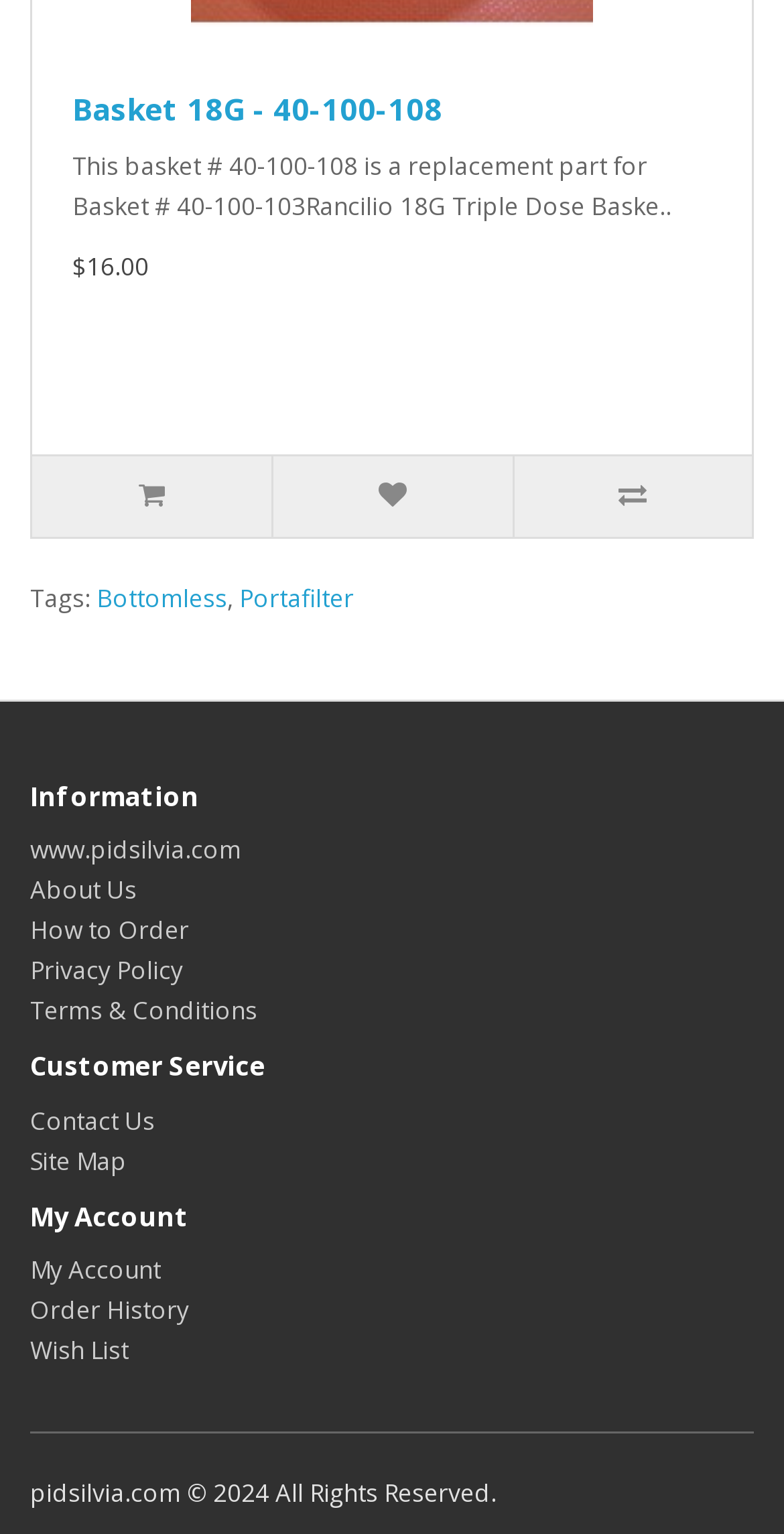Specify the bounding box coordinates of the element's region that should be clicked to achieve the following instruction: "Add to cart". The bounding box coordinates consist of four float numbers between 0 and 1, in the format [left, top, right, bottom].

[0.041, 0.298, 0.347, 0.35]